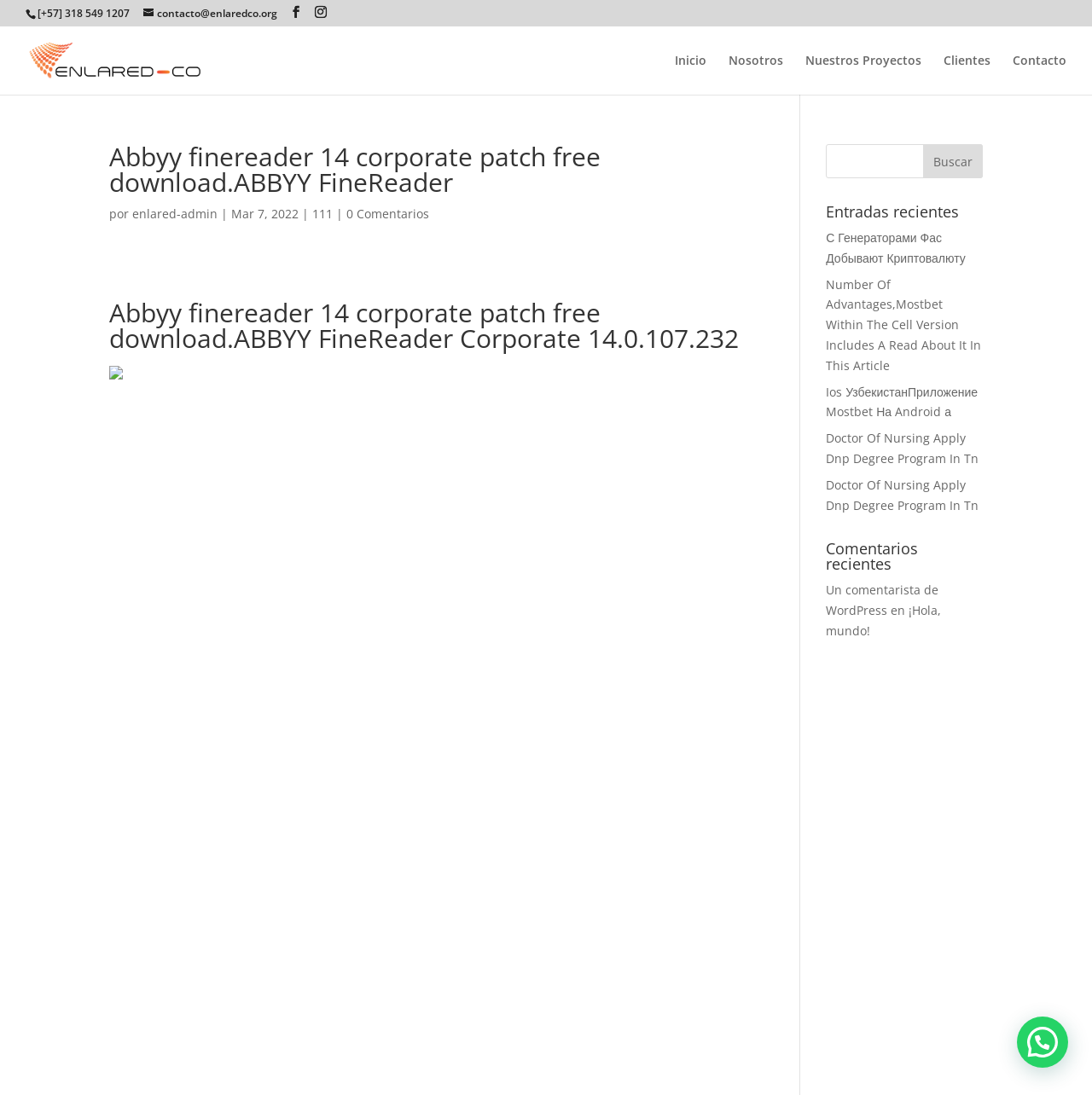Kindly determine the bounding box coordinates of the area that needs to be clicked to fulfill this instruction: "Go to Inicio page".

[0.618, 0.05, 0.647, 0.086]